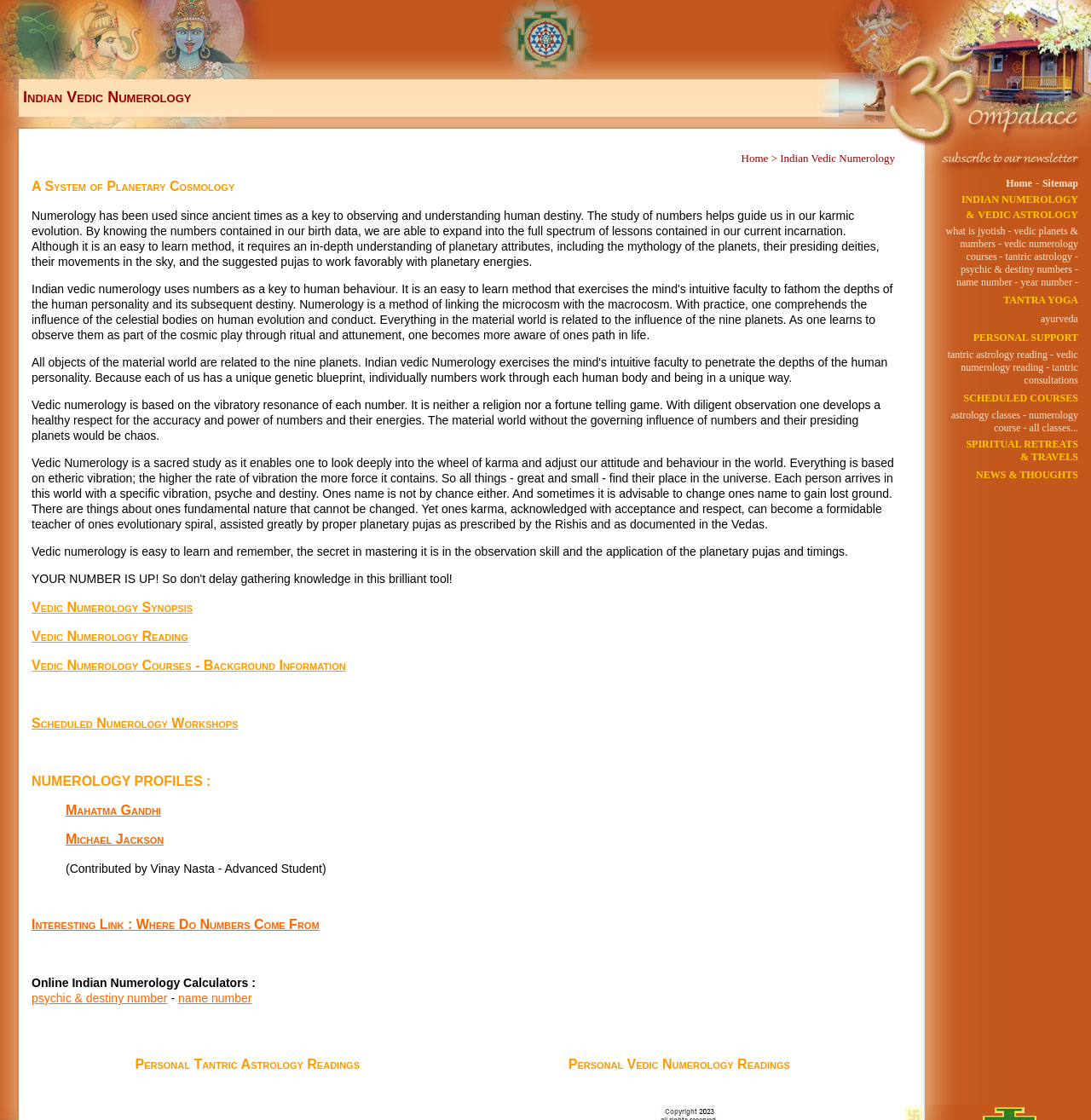Please identify the bounding box coordinates of the element's region that needs to be clicked to fulfill the following instruction: "Learn about Personal Tantric Astrology Readings". The bounding box coordinates should consist of four float numbers between 0 and 1, i.e., [left, top, right, bottom].

[0.124, 0.944, 0.33, 0.957]